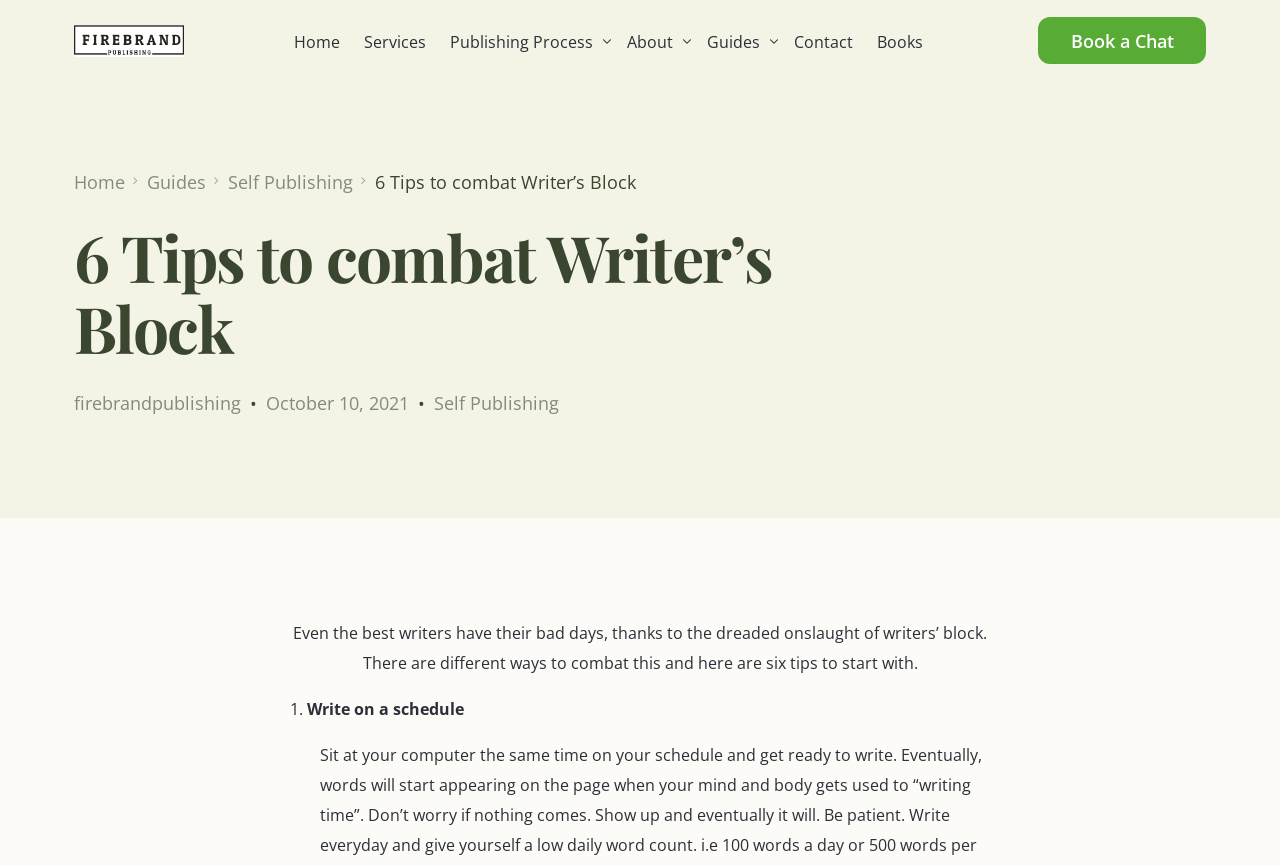Use the details in the image to answer the question thoroughly: 
What is the date of the article?

The date of the article can be found below the heading, where it is written 'October 10, 2021'.